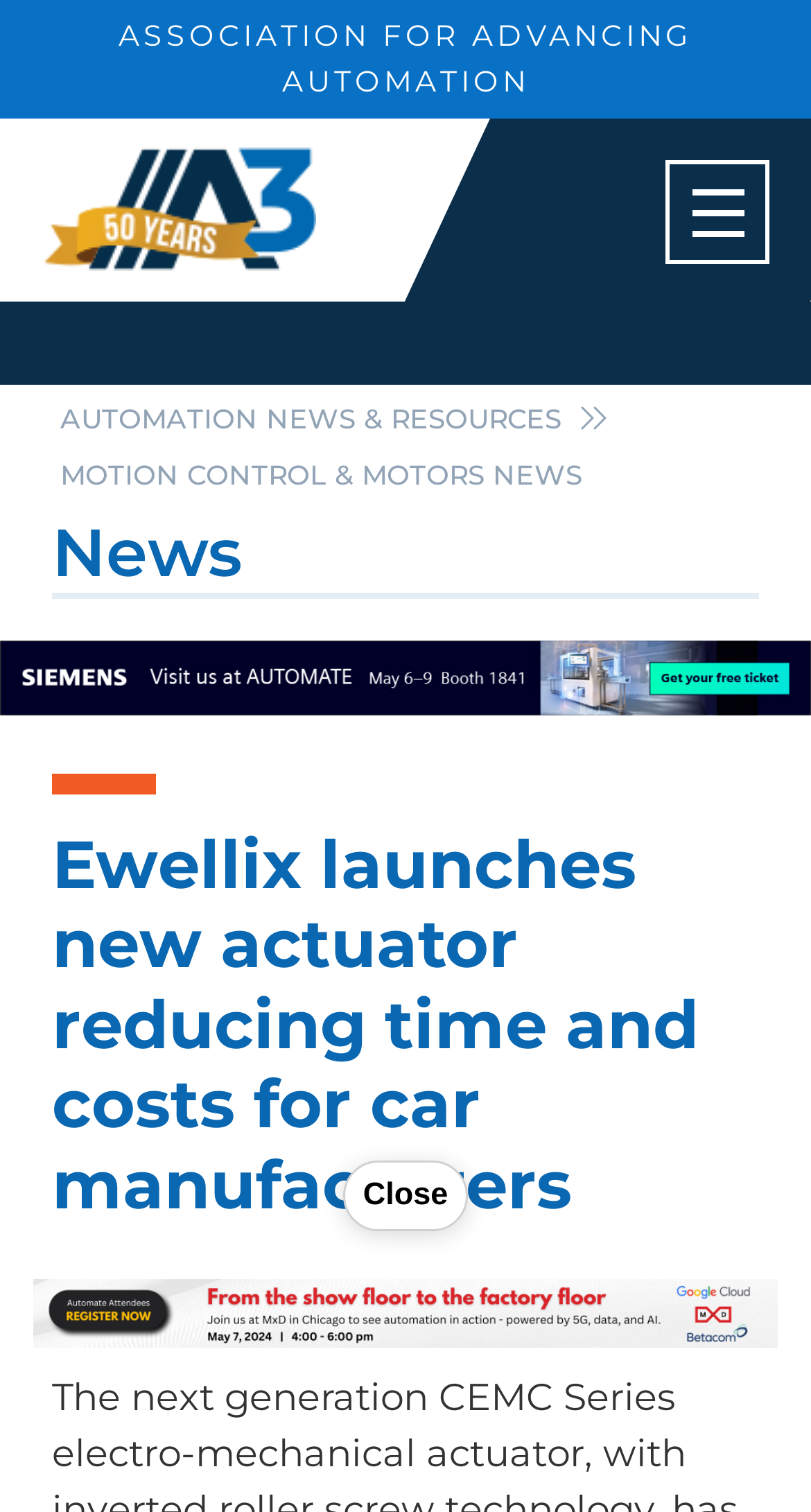Generate a comprehensive description of the contents of the webpage.

The webpage appears to be a news article from Ewellix, with a focus on the launch of a new electro-mechanical actuator designed to help car manufacturers develop IoT-ready welding lines. 

At the top of the page, there are several links to external resources, including the Association for Advancing Automation and Automation News & Resources. These links are positioned horizontally, with the Association for Advancing Automation link on the left and the Automation News & Resources link to its right. 

Below these links, there is a heading that reads "News", which is centered on the page. 

Further down, there is a promotional link to Siemens, inviting visitors to visit their booth at an automation event. This link is accompanied by an image and spans the full width of the page. 

The main article heading, "Ewellix launches new actuator reducing time and costs for car manufacturers", is positioned below the promotional link and is also centered on the page. 

To the right of the article heading, there is a static text element displaying the date "POSTED 10/21/2019". 

At the bottom of the page, there is a "Close" button positioned near the center, and a horizontal link that spans the full width of the page. This link is accompanied by an image that takes up most of the link's width.